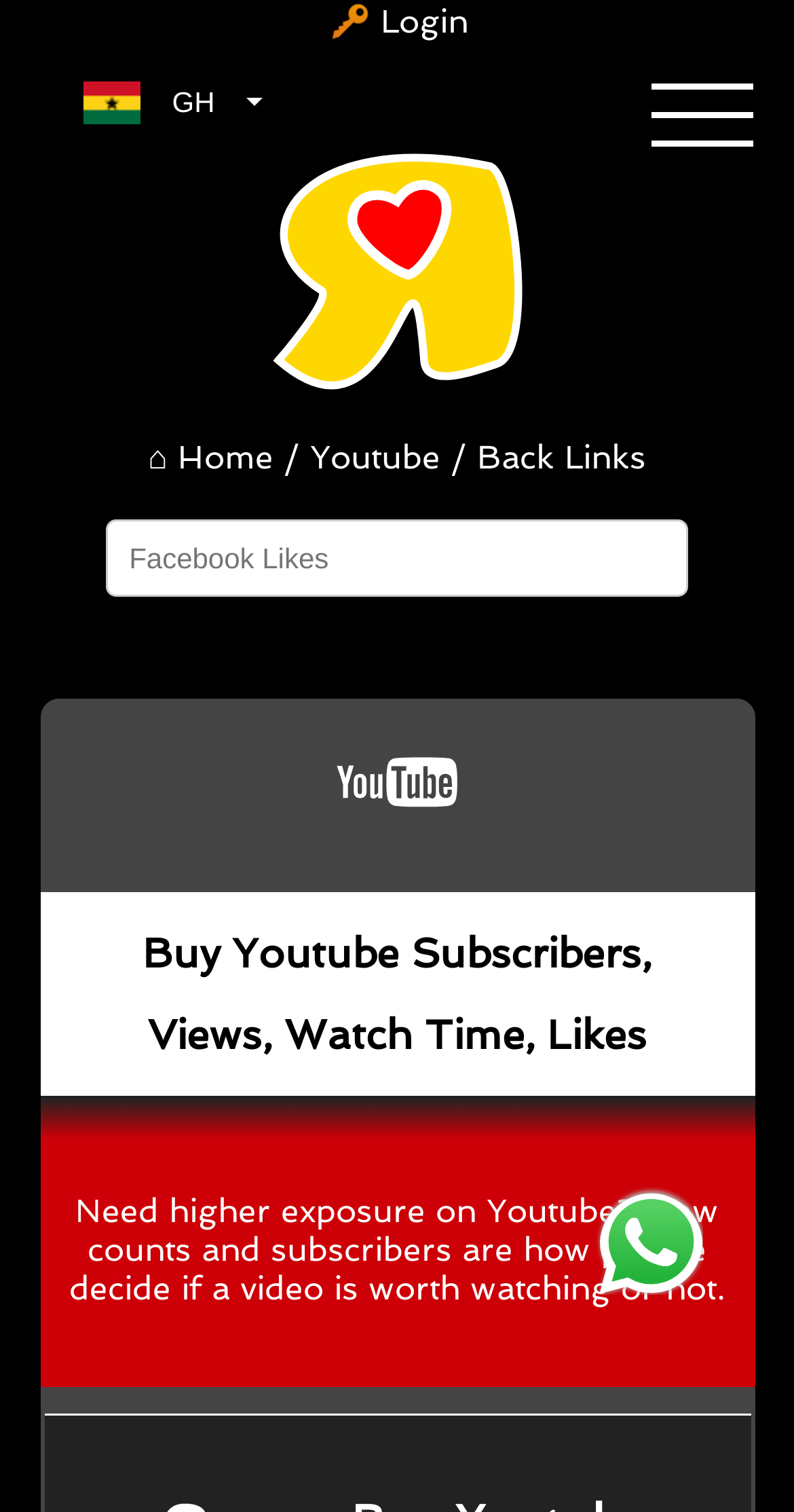Identify the bounding box coordinates of the clickable section necessary to follow the following instruction: "Go to the Youtube page". The coordinates should be presented as four float numbers from 0 to 1, i.e., [left, top, right, bottom].

[0.391, 0.29, 0.555, 0.315]